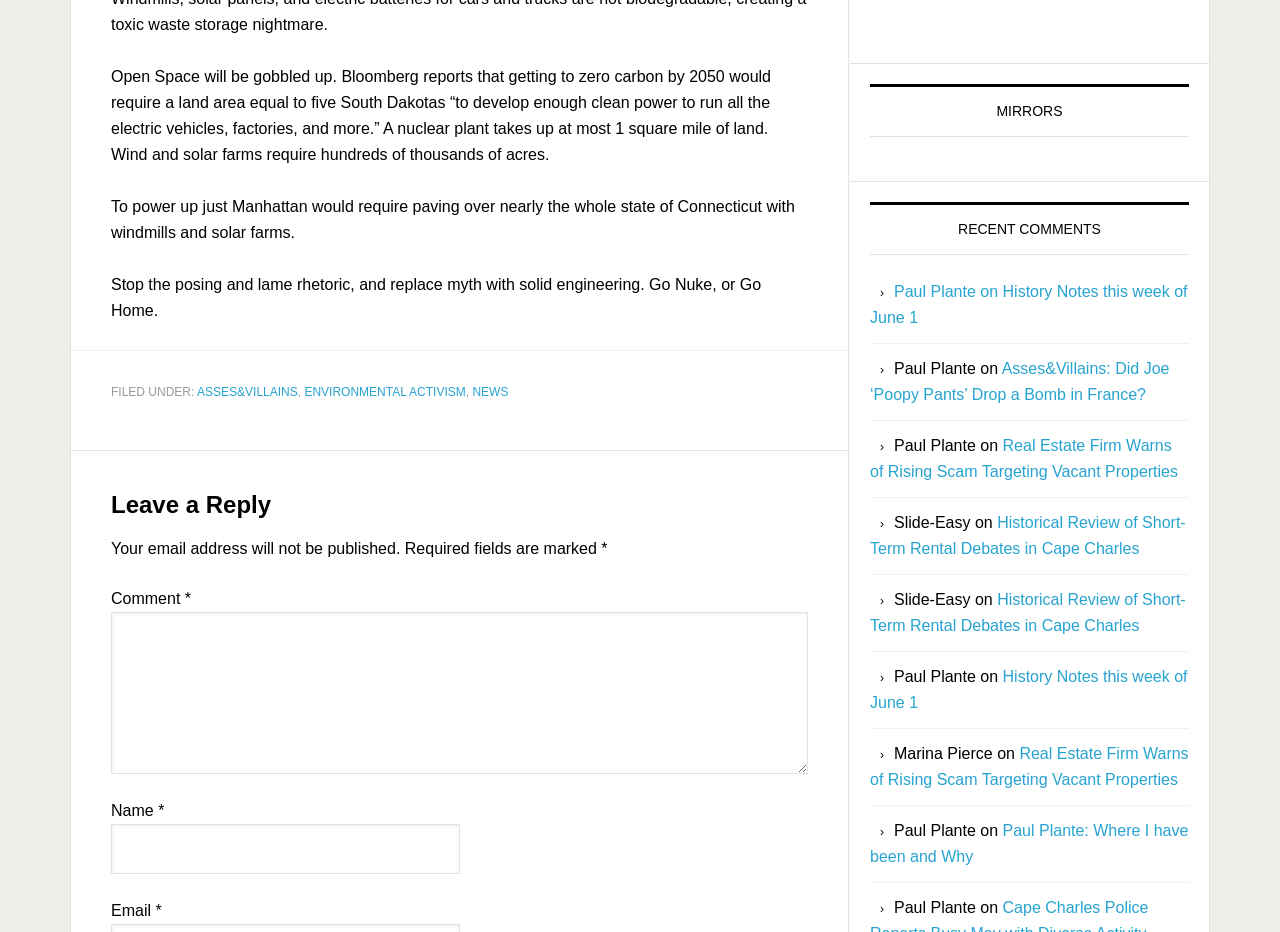Based on the provided description, "Paul Plante on", find the bounding box of the corresponding UI element in the screenshot.

[0.698, 0.304, 0.783, 0.322]